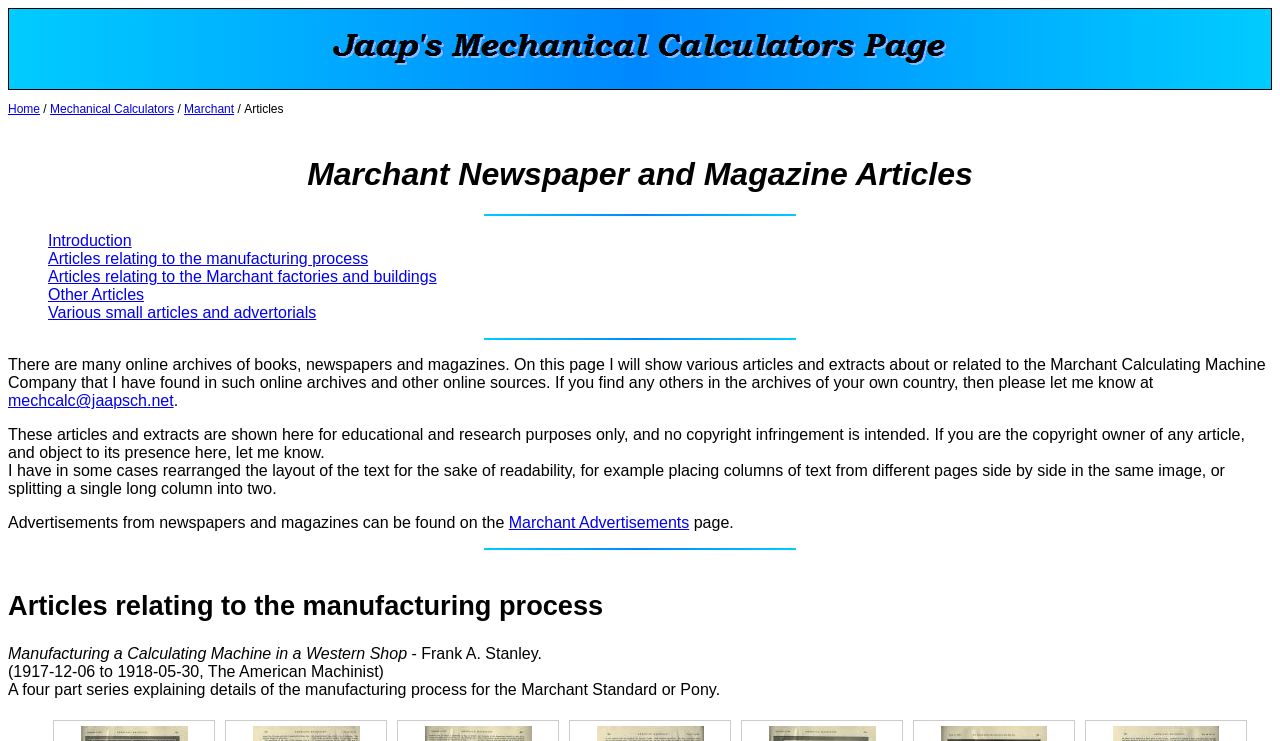Please identify the bounding box coordinates of the element I should click to complete this instruction: 'Contact the website owner via email'. The coordinates should be given as four float numbers between 0 and 1, like this: [left, top, right, bottom].

[0.006, 0.53, 0.136, 0.553]